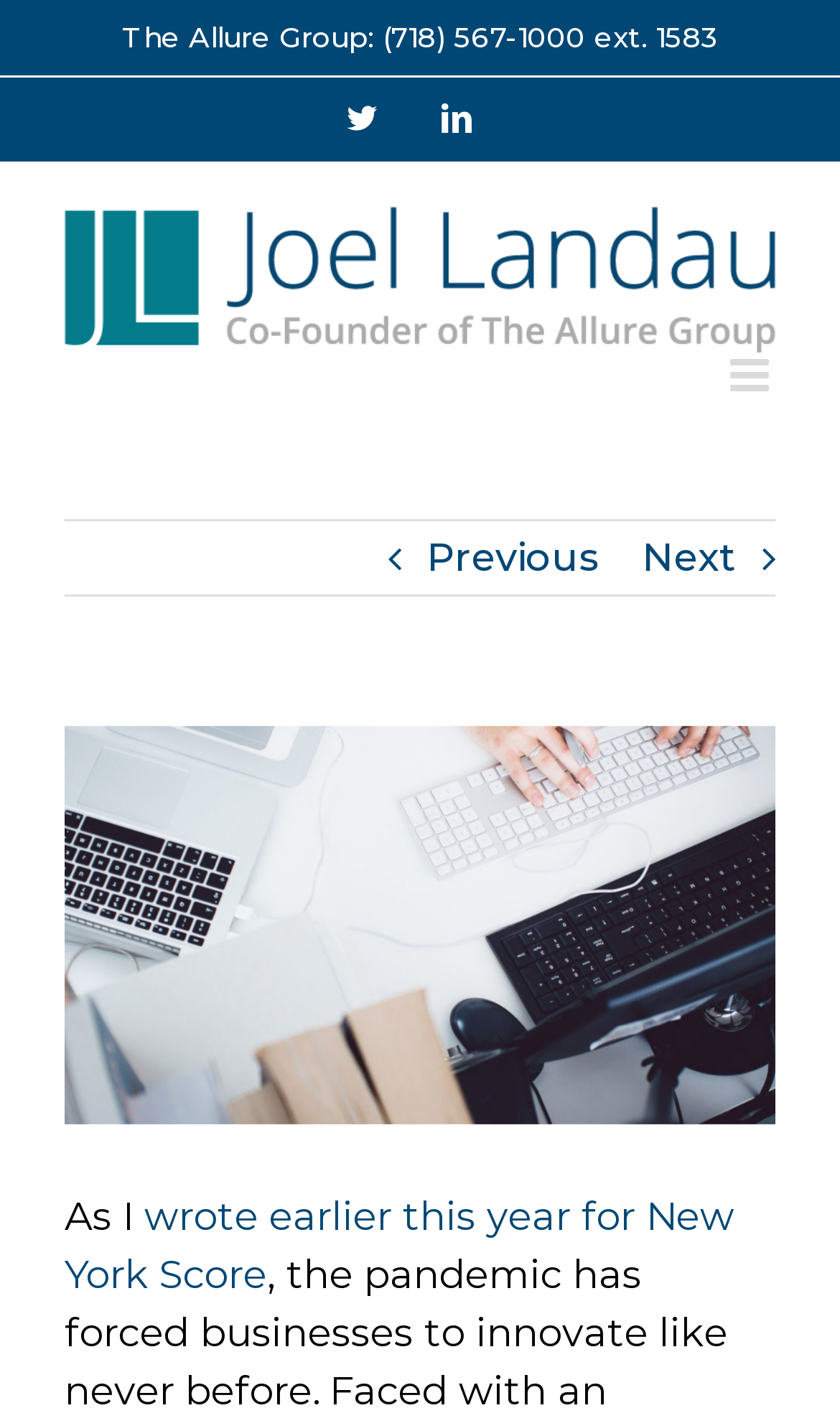Given the webpage screenshot and the description, determine the bounding box coordinates (top-left x, top-left y, bottom-right x, bottom-right y) that define the location of the UI element matching this description: alt="Joel Landau Logo"

[0.077, 0.147, 0.923, 0.25]